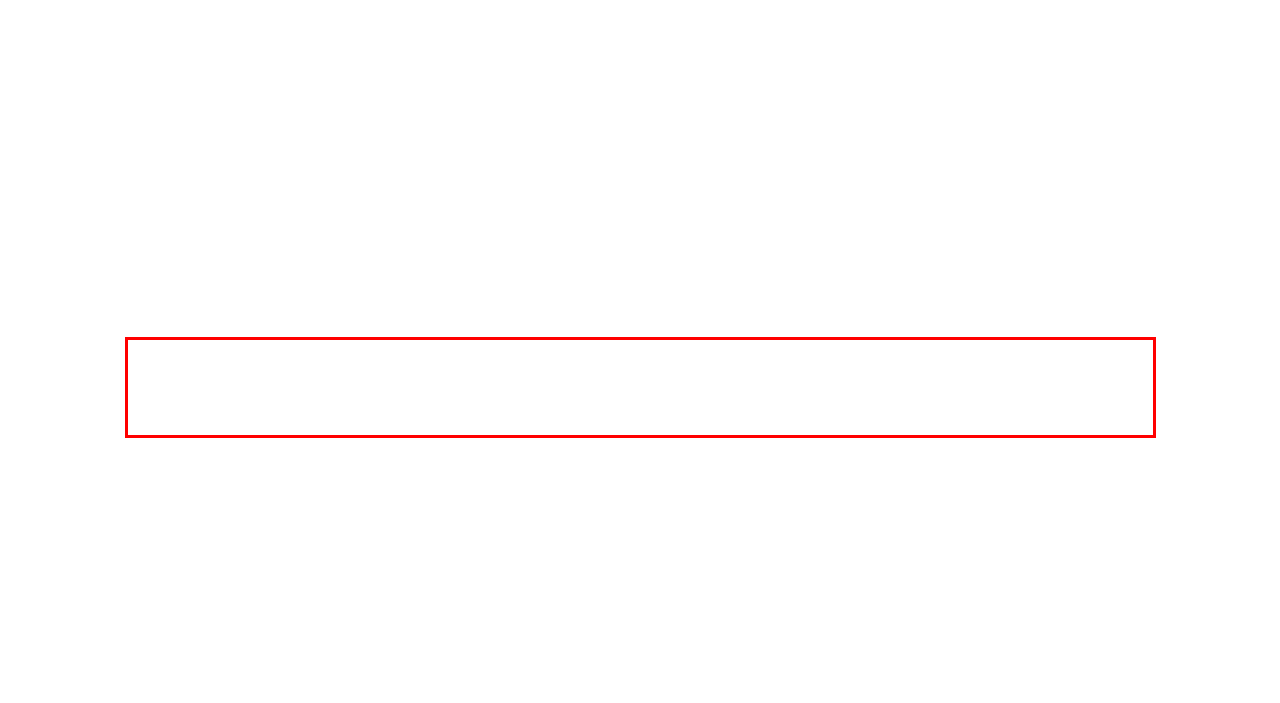You are given a screenshot of a webpage with a UI element highlighted by a red bounding box. Please perform OCR on the text content within this red bounding box.

Jeremy is a hydro engineer who can be called out at short notice and work around the clock, far from home. Barbara, a choreographer, manages a performing arts business in Queensland. They are very different people with very different family and socio-economic backgrounds.